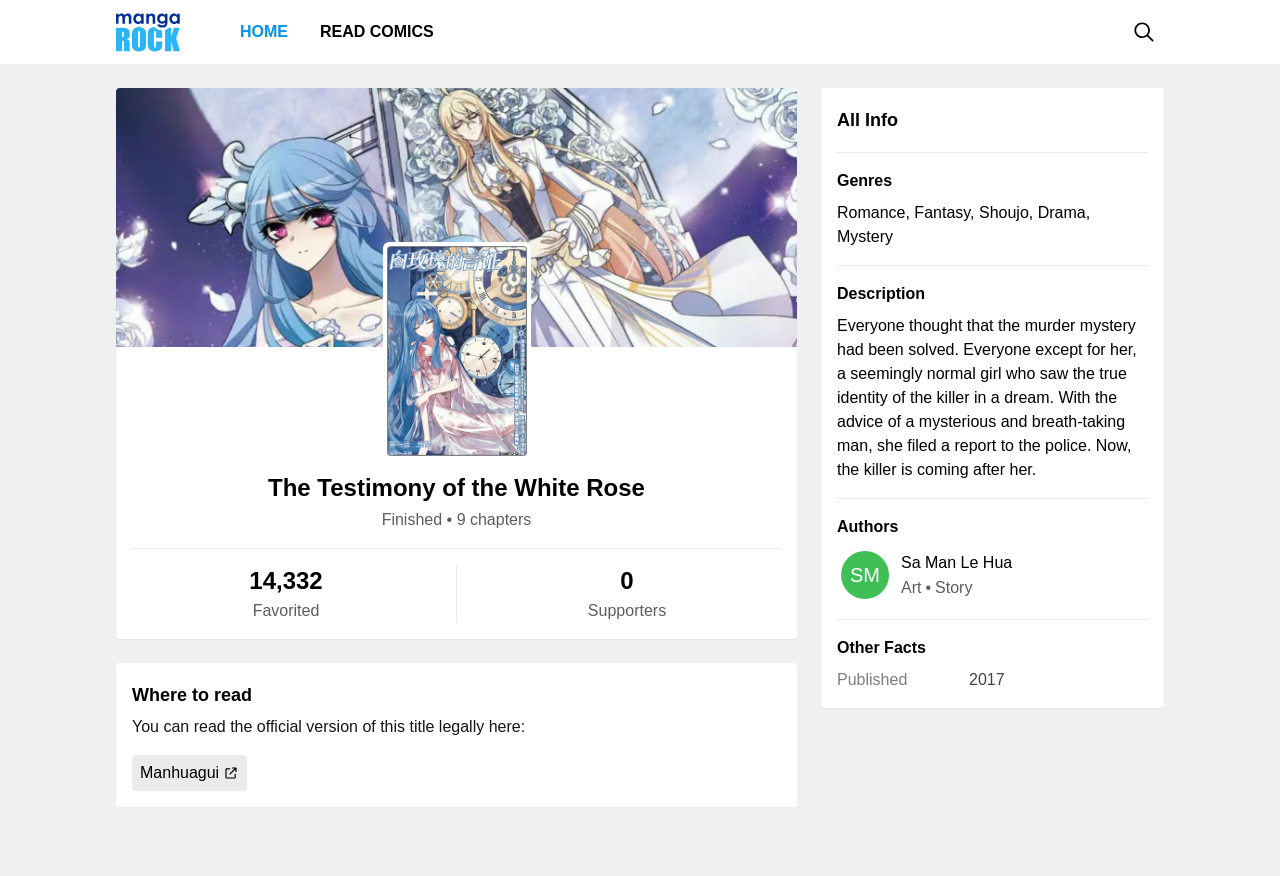Provide your answer to the question using just one word or phrase: What are the genres of the manga?

Romance, Fantasy, Shoujo, Drama, Mystery